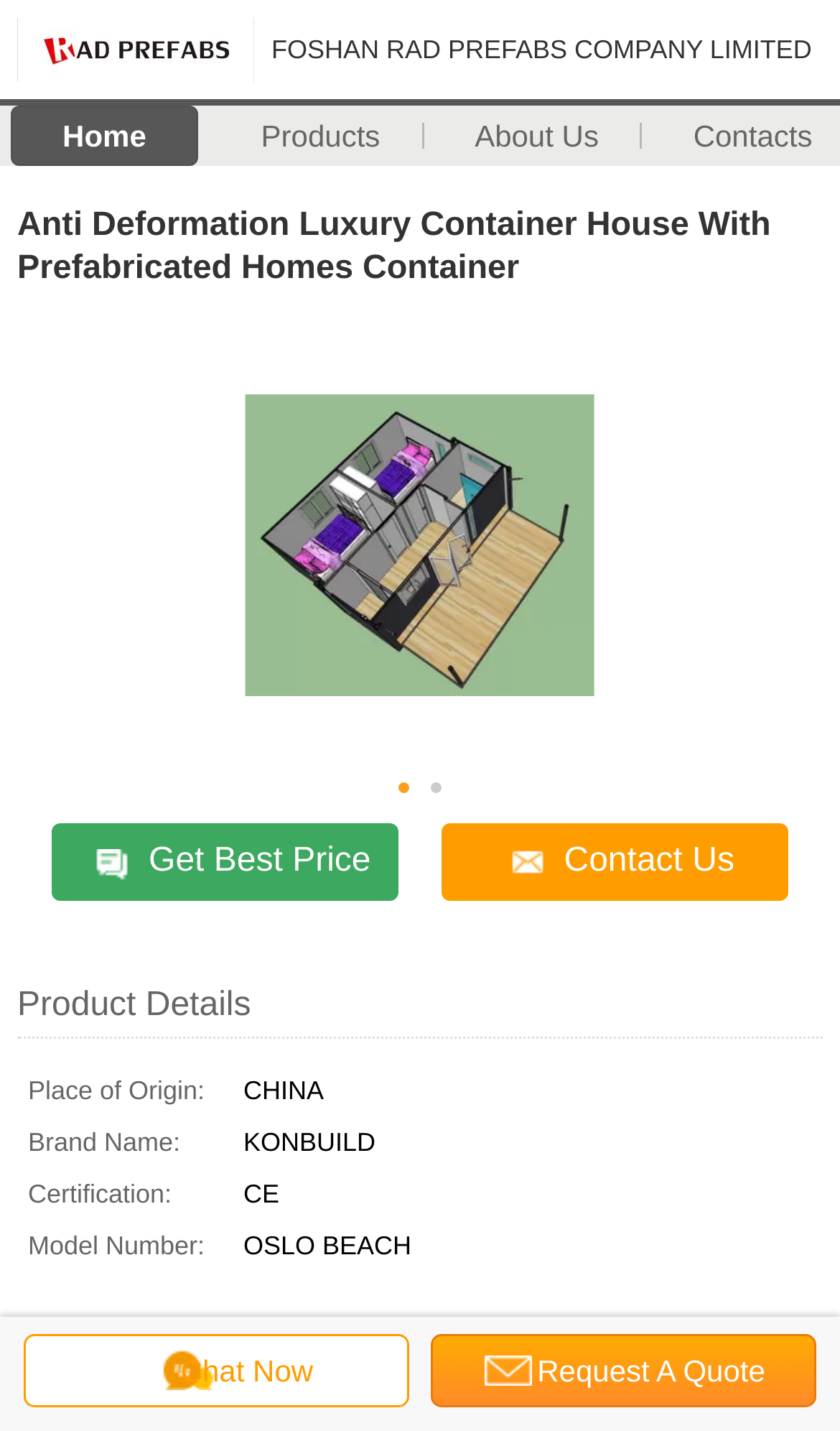Explain the features and main sections of the webpage comprehensively.

This webpage is about a luxury container house product from FOSHAN RAD PREFABS COMPANY LIMITED, a Chinese company. At the top, there is a logo of the company with a link to its homepage, accompanied by a navigation menu with links to "Home", "Products", and "About Us". 

Below the navigation menu, there is a large heading that displays the product name, "Anti Deformation Luxury Container House With Prefabricated Homes Container". Next to the heading, there is a large image showcasing the product. 

On the left side of the page, there are two links, "Get Best Price" and "Contact Us", which are likely calls-to-action for potential customers. 

The main content of the page is divided into two sections. The first section is labeled "Product Details" and contains a table with product specifications, including the place of origin, brand name, certification, and model number. 

The second section is labeled "Payment & Shipping Terms" and appears to provide information about the payment and shipping terms for the product. 

At the bottom of the page, there are two links, "Chat Now" and "Request A Quote", which allow visitors to quickly get in touch with the company or request a quote for the product.